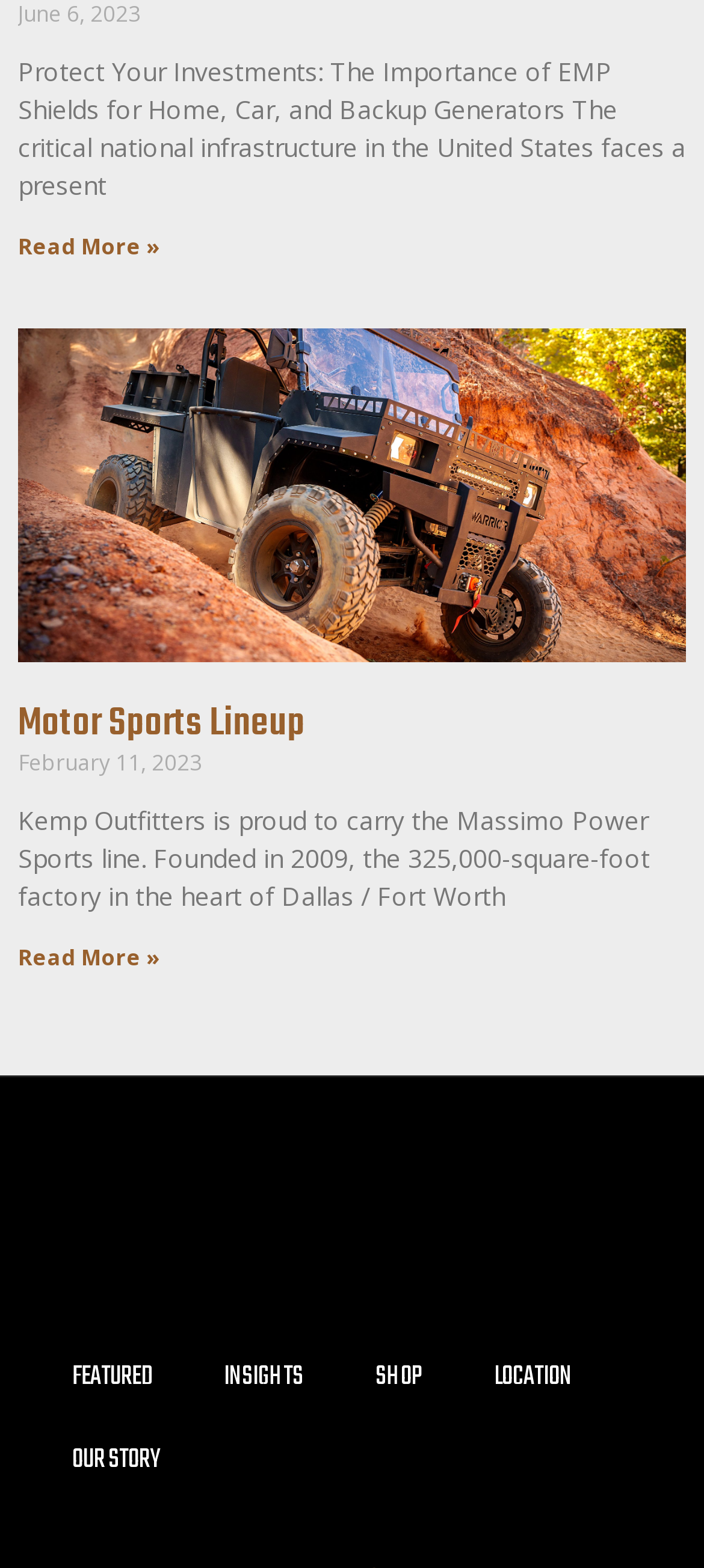What is the topic of the first article?
Based on the visual details in the image, please answer the question thoroughly.

The first article is about the importance of EMP shields for home, car, and backup generators, as indicated by the StaticText element with the text 'Protect Your Investments: The Importance of EMP Shields for Home, Car, and Backup Generators...'.